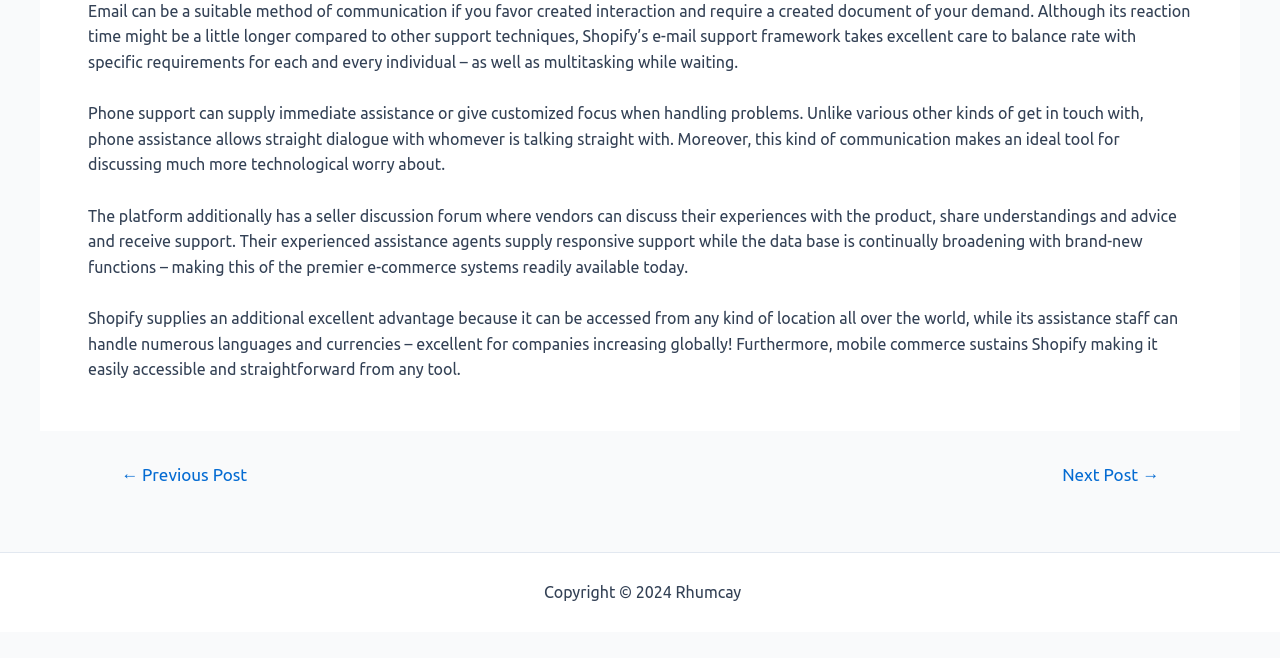What is the purpose of the seller discussion forum?
Using the visual information, respond with a single word or phrase.

Share experiences and receive support